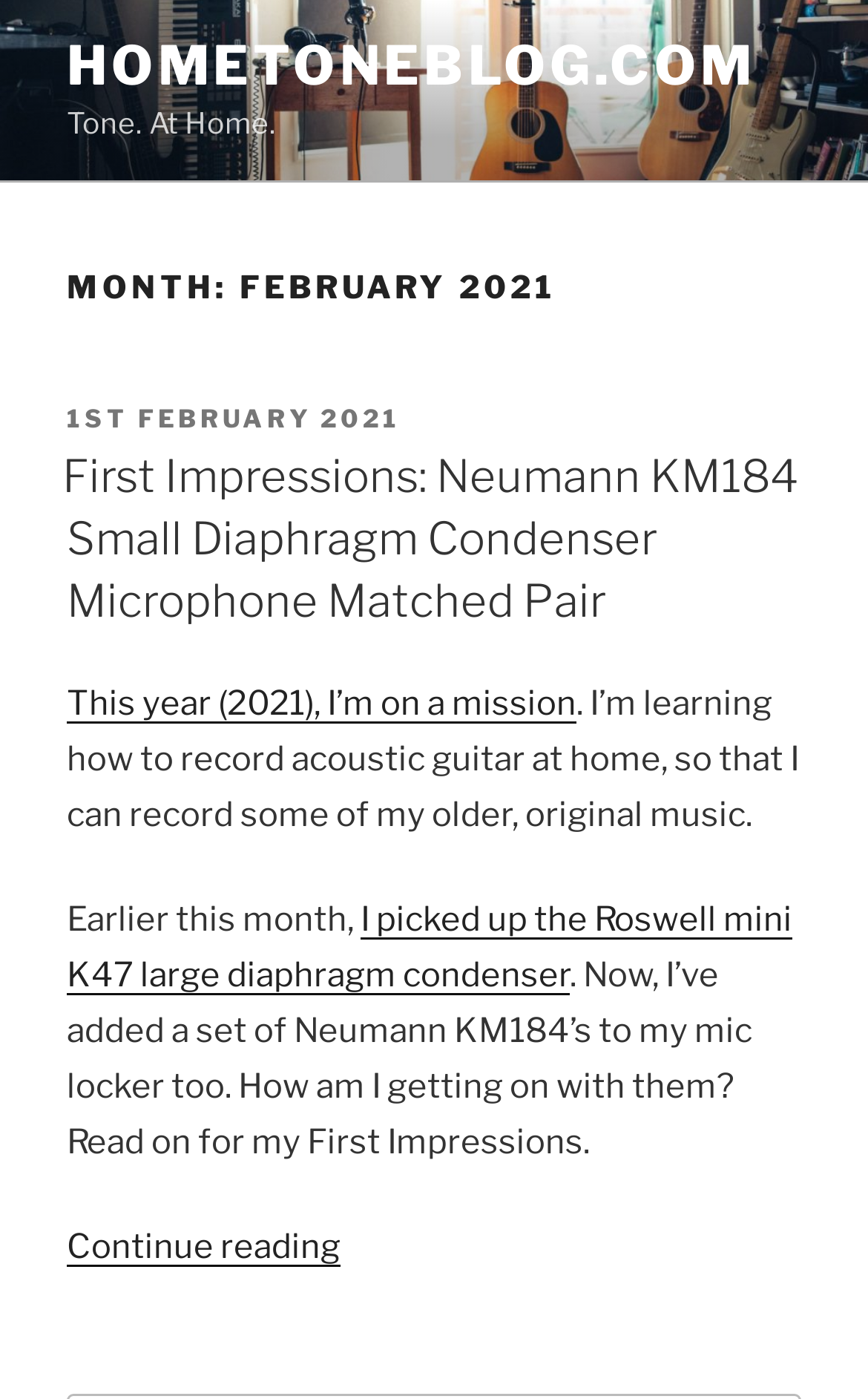Provide the bounding box coordinates for the UI element described in this sentence: "HomeToneBlog.com". The coordinates should be four float values between 0 and 1, i.e., [left, top, right, bottom].

[0.077, 0.024, 0.871, 0.07]